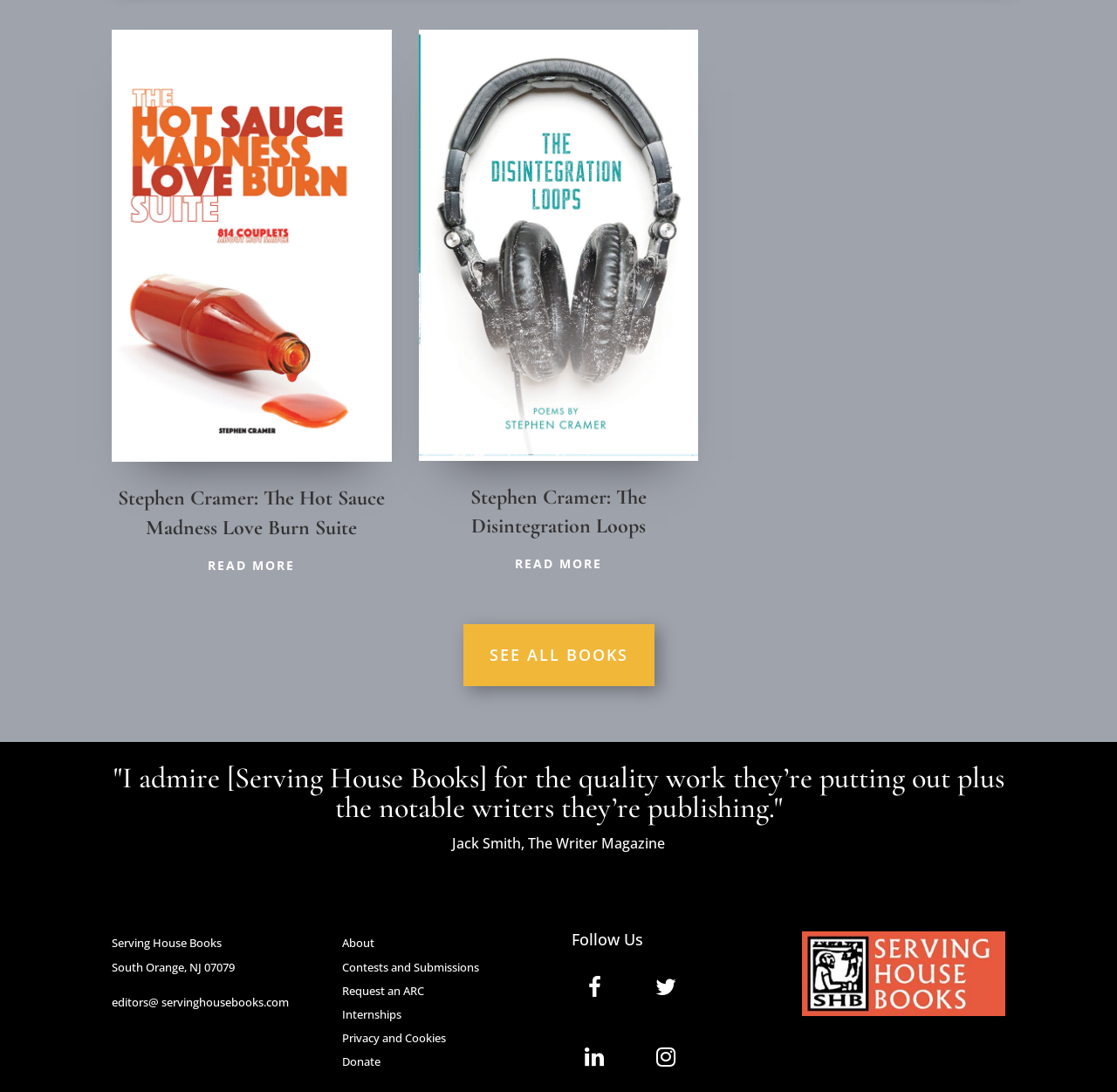Provide the bounding box coordinates in the format (top-left x, top-left y, bottom-right x, bottom-right y). All values are floating point numbers between 0 and 1. Determine the bounding box coordinate of the UI element described as: Shop

None